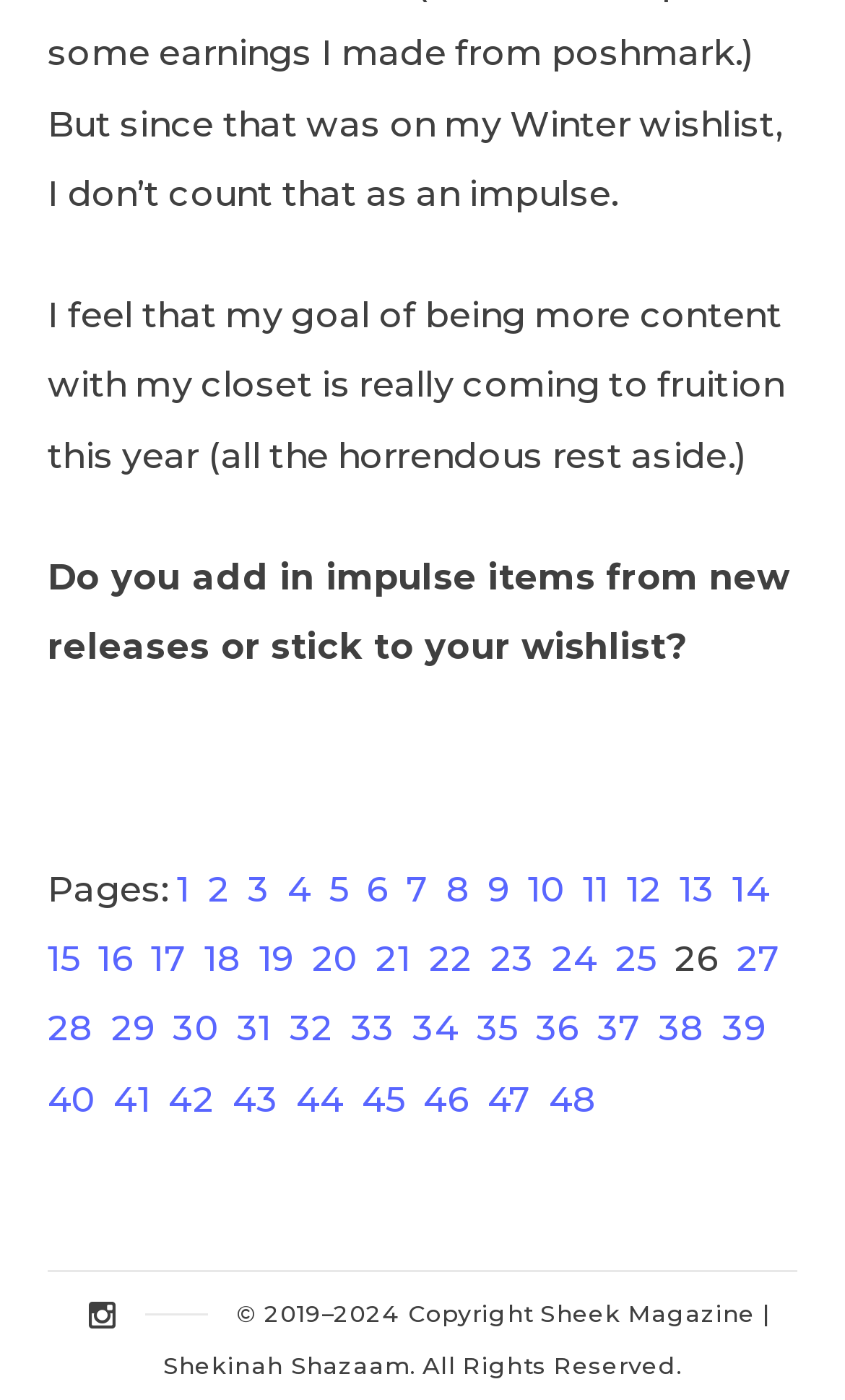Find the bounding box coordinates corresponding to the UI element with the description: "45". The coordinates should be formatted as [left, top, right, bottom], with values as floats between 0 and 1.

[0.428, 0.769, 0.48, 0.8]